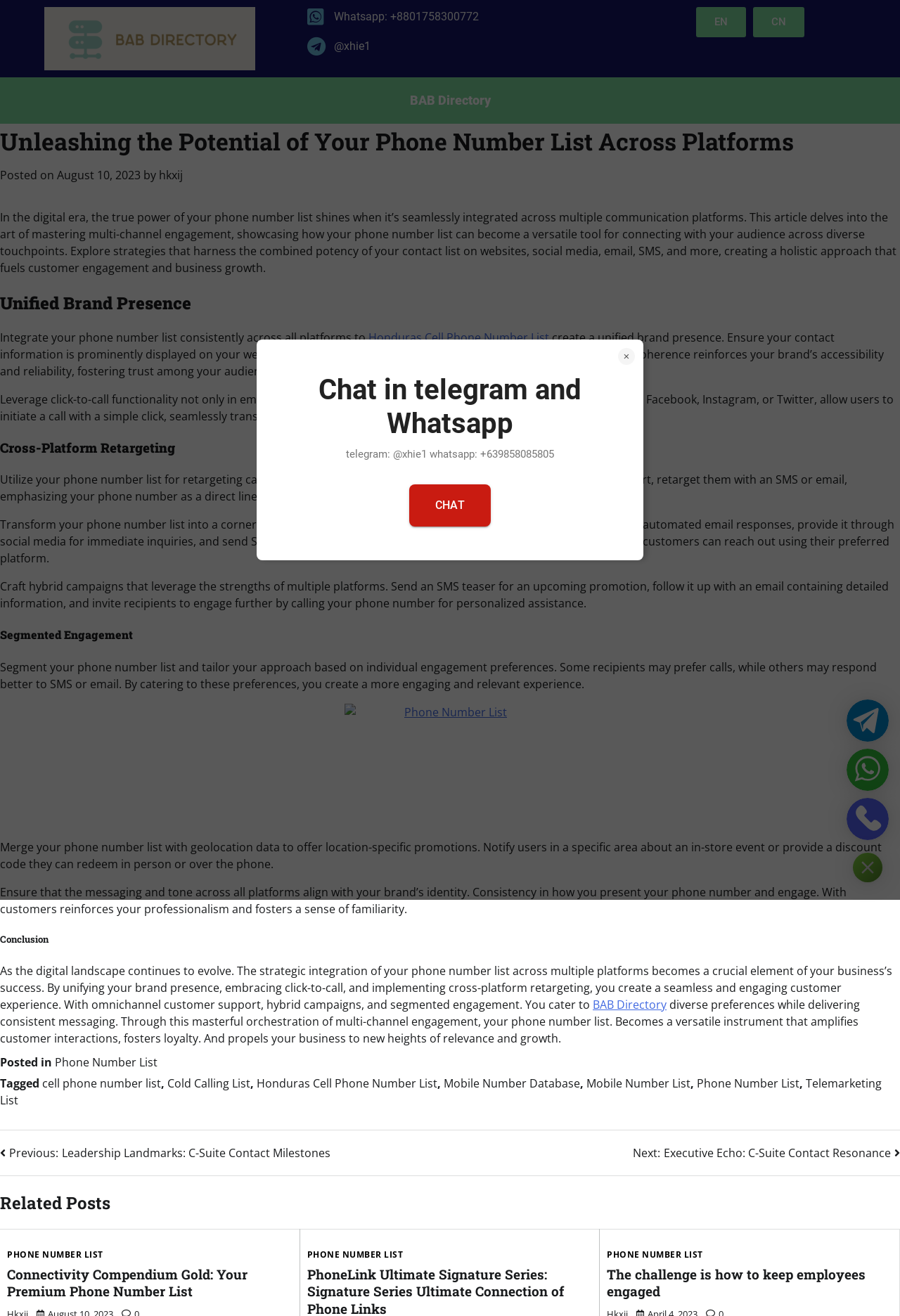Identify the first-level heading on the webpage and generate its text content.

Unleashing the Potential of Your Phone Number List Across Platforms